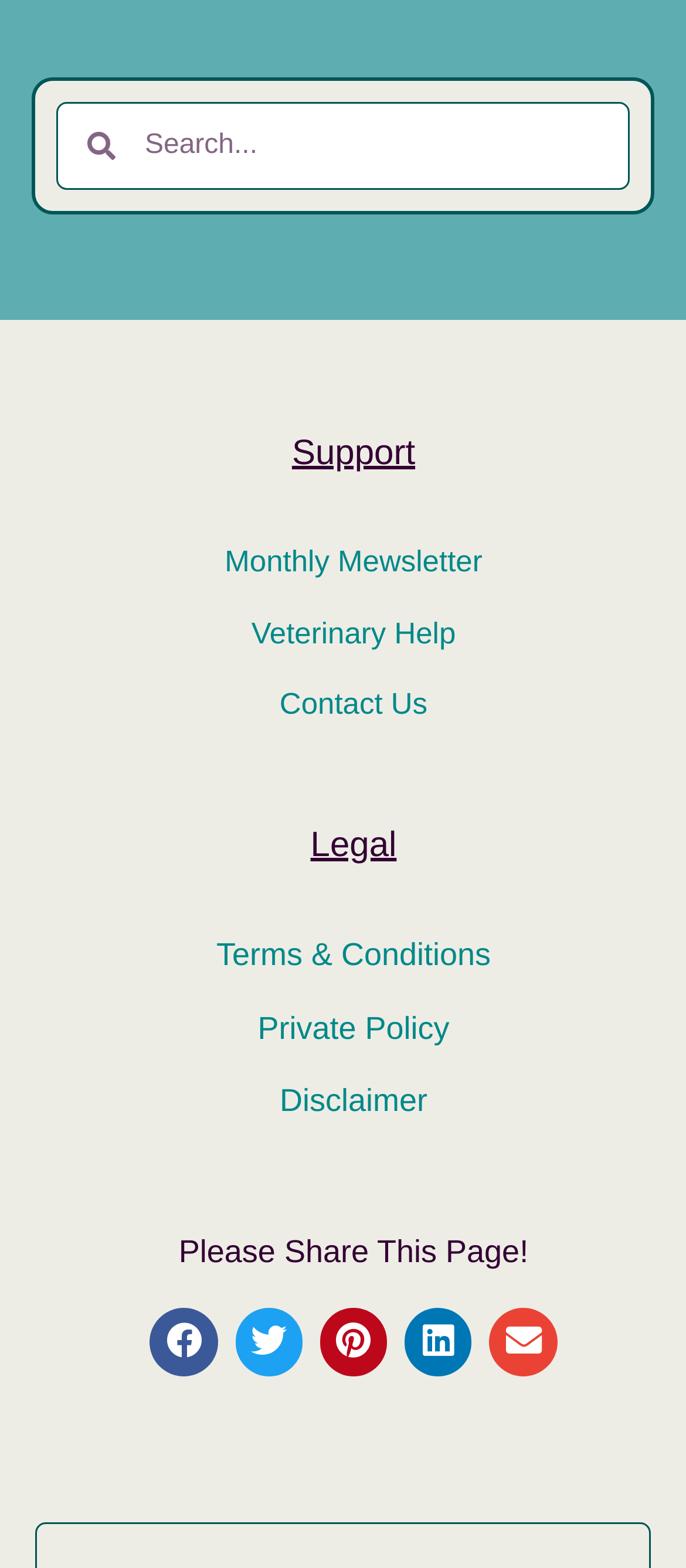How many social media platforms can you share this page on?
Using the information from the image, provide a comprehensive answer to the question.

There are five buttons at the bottom of the webpage to share the page on different social media platforms: Facebook, Twitter, Pinterest, LinkedIn, and Email.